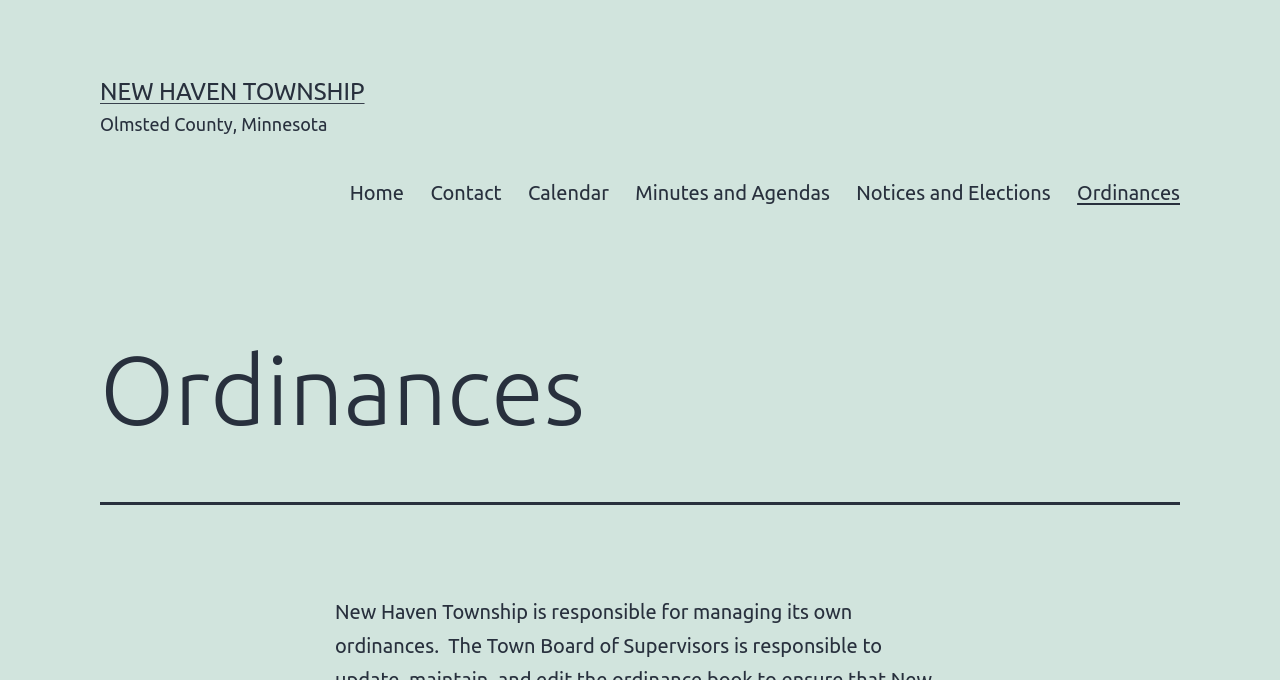Describe the webpage meticulously, covering all significant aspects.

The webpage is about Ordinances in New Haven Township, Olmsted County, Minnesota. At the top left, there is a link to the township's homepage, "NEW HAVEN TOWNSHIP", followed by a static text "Olmsted County, Minnesota" to its right. 

Below these elements, a primary navigation menu is situated, spanning across the page. This menu consists of six links: "Home", "Contact", "Calendar", "Minutes and Agendas", "Notices and Elections", and "Ordinances", which is the currently focused section. 

The "Ordinances" section is headed by a large header that occupies most of the page width, with the title "Ordinances" centered within it.